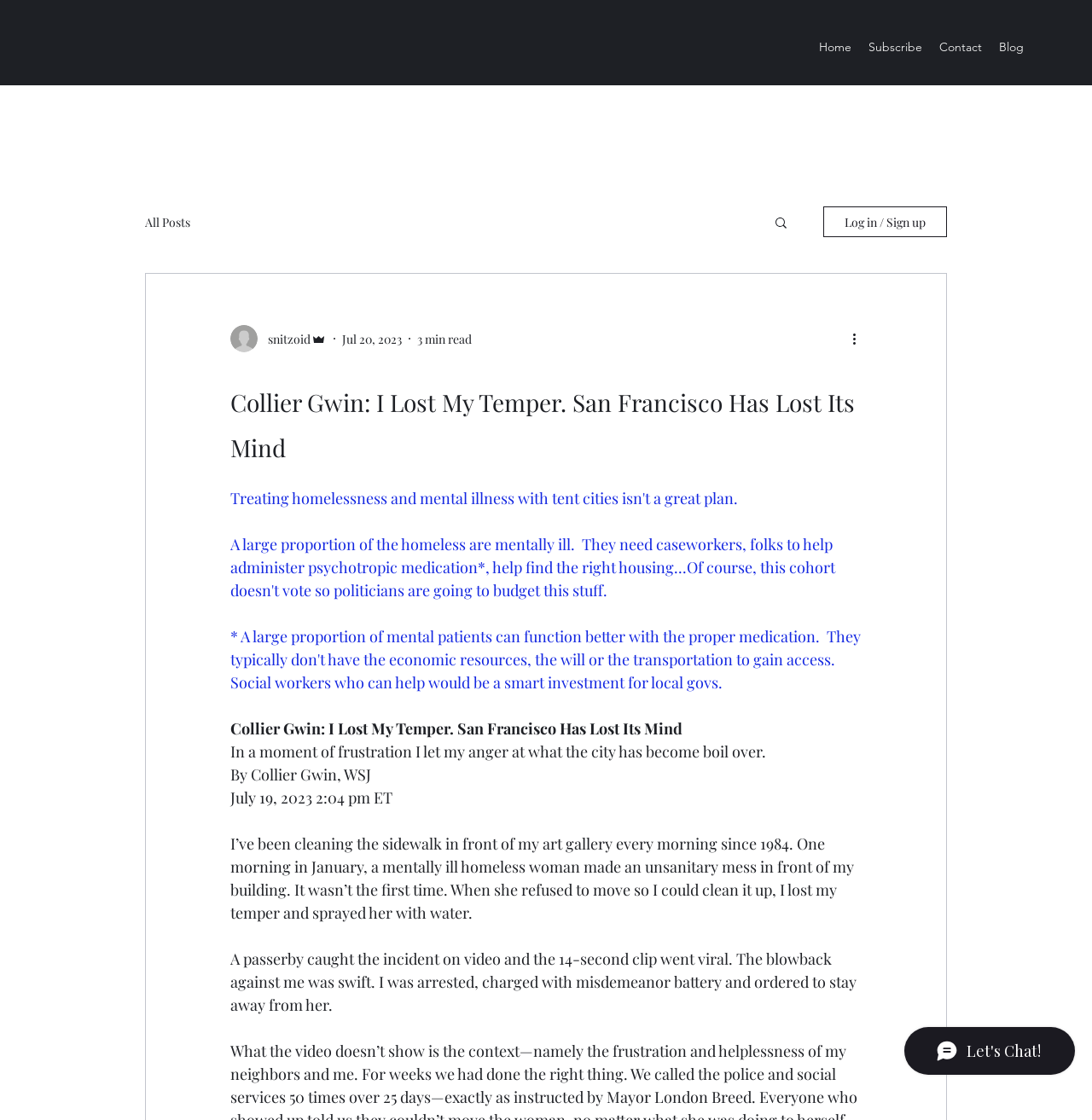Determine the main headline of the webpage and provide its text.

Collier Gwin: I Lost My Temper. San Francisco Has Lost Its Mind